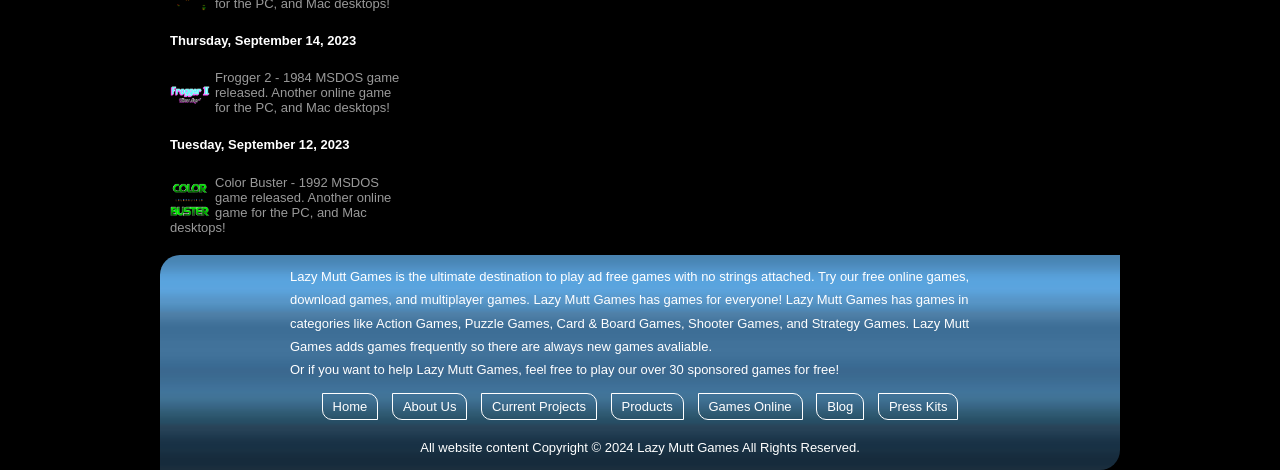What is the purpose of Lazy Mutt Games?
Give a single word or phrase answer based on the content of the image.

Play ad-free games